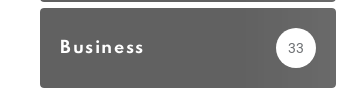Give a comprehensive caption for the image.

The image features a prominent tag titled "Business," presented in a modern, minimalistic design. The text is bold and clear, emphasizing the focus on business-related content. Accompanying the tag is a circular indicator showing the number "33," which likely denotes the total number of posts or articles categorized under this topic. This visual element serves as a navigational aid for users seeking insights or news related to business, indicating that 33 items are available for exploration in this category. The overall aesthetic combines functionality with simplicity, enhancing user experience on the platform.